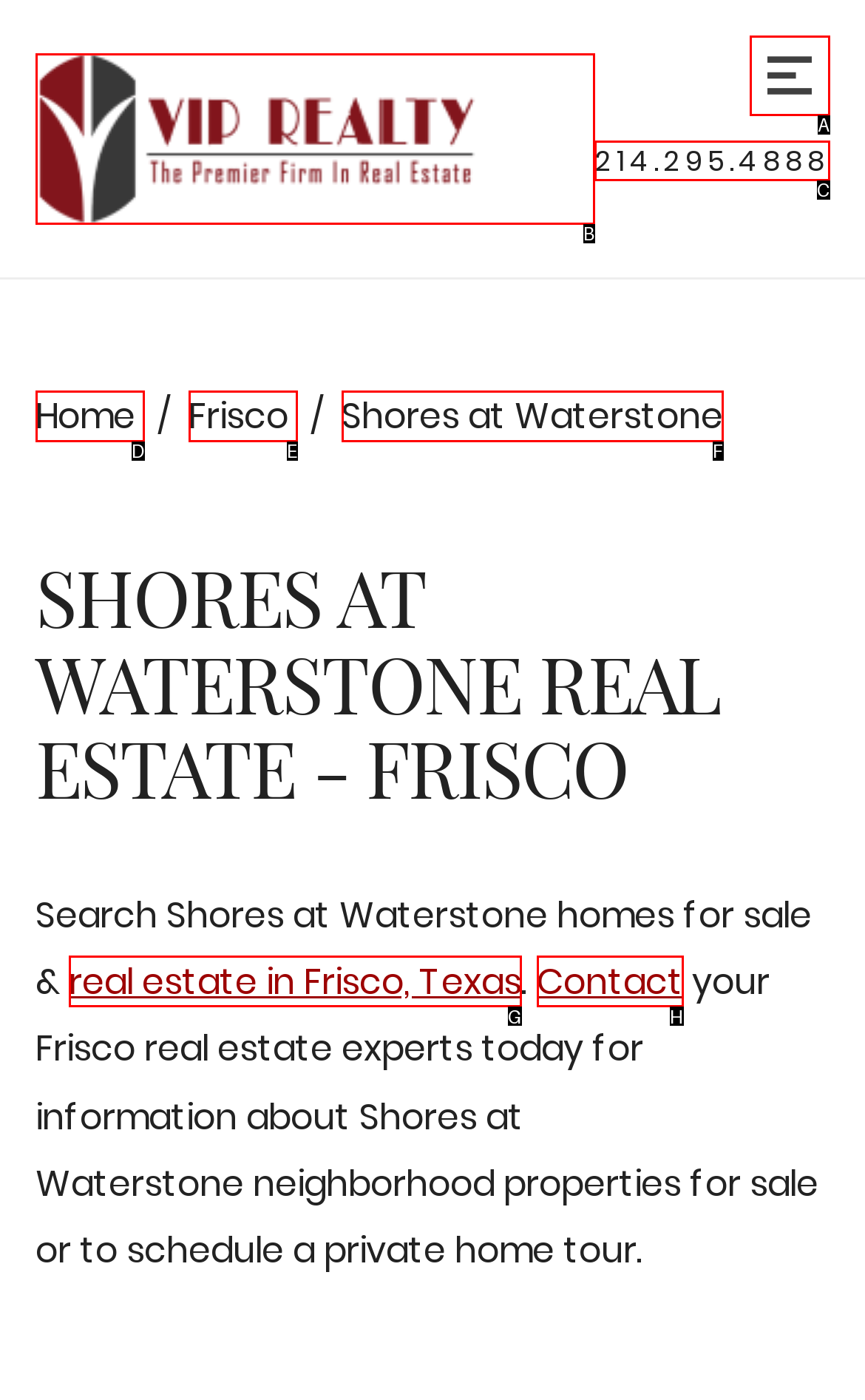Identify the option that best fits this description: Shores at Waterstone
Answer with the appropriate letter directly.

F